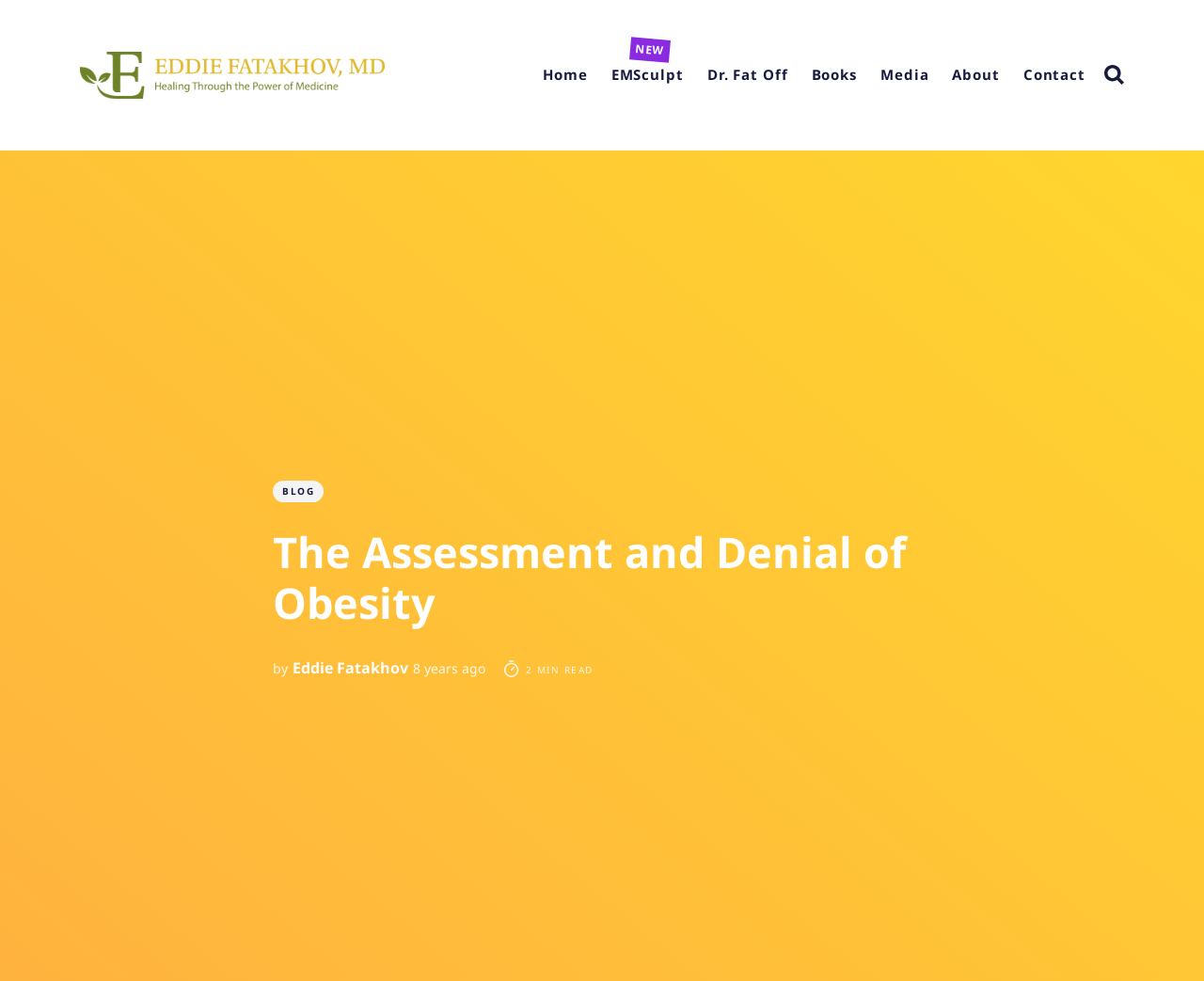Please provide a one-word or phrase answer to the question: 
What is the category of the link 'EMSculpt'?

Unknown